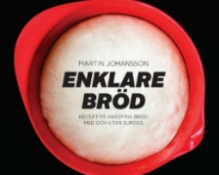Look at the image and write a detailed answer to the question: 
What is the background color of the image?

The caption describes the overall aesthetic as 'clean and modern, with a refined black background', which suggests that the background color of the image is black.